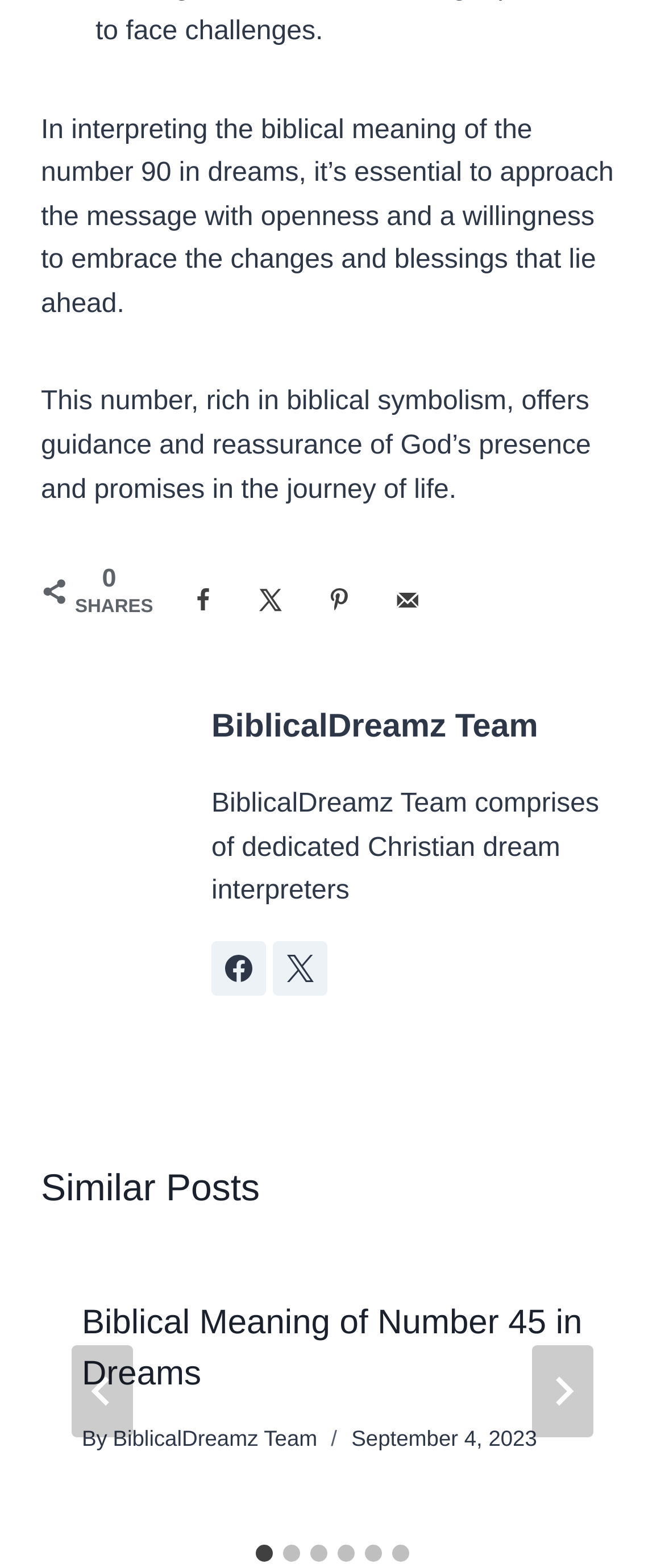Find and specify the bounding box coordinates that correspond to the clickable region for the instruction: "Go to last slide".

[0.108, 0.858, 0.2, 0.917]